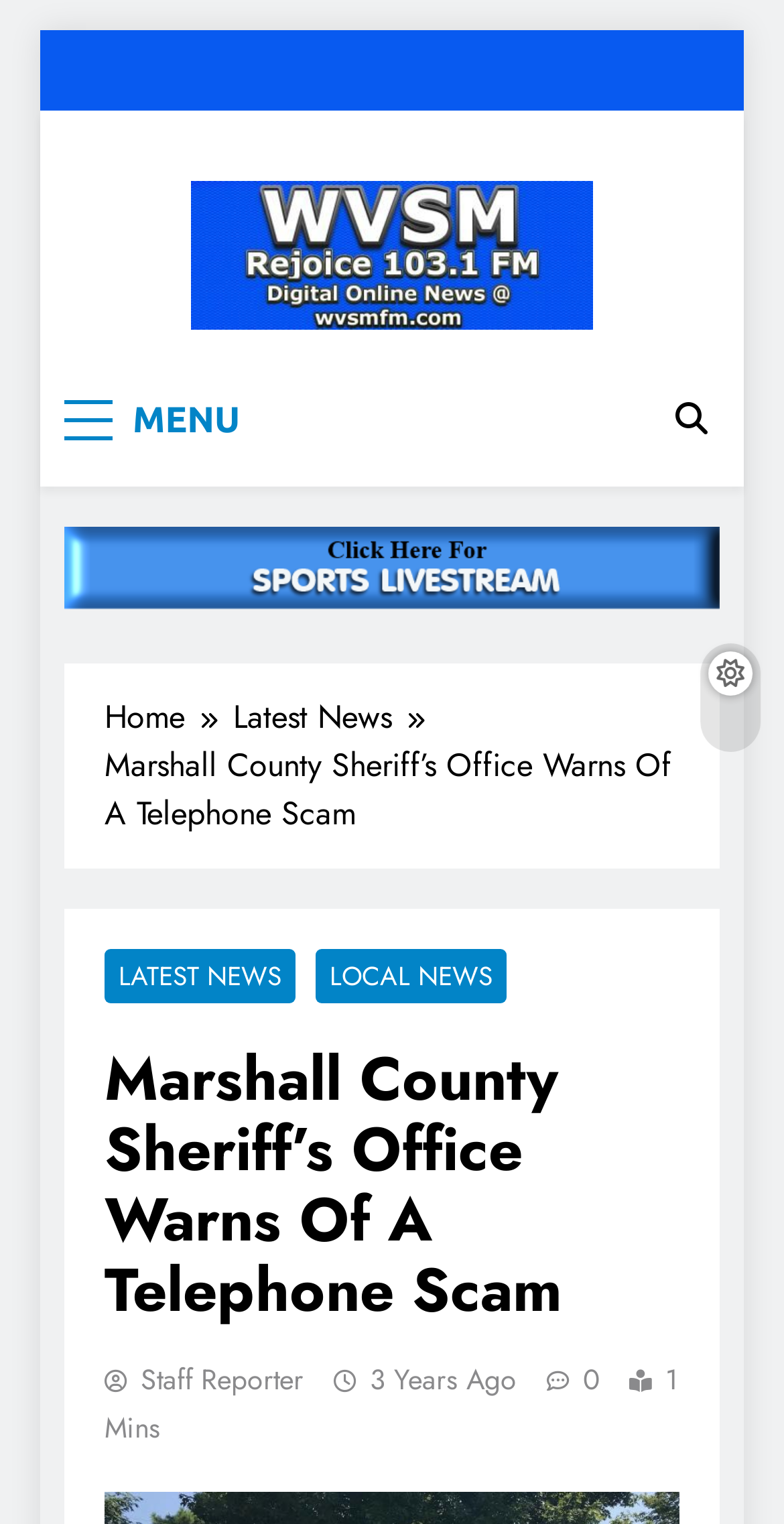Consider the image and give a detailed and elaborate answer to the question: 
What is the role of the person who wrote the news article?

I determined the answer by looking at the bottom of the webpage, where I saw a link with the text 'Staff Reporter'. This suggests that the person who wrote the news article is a staff reporter.